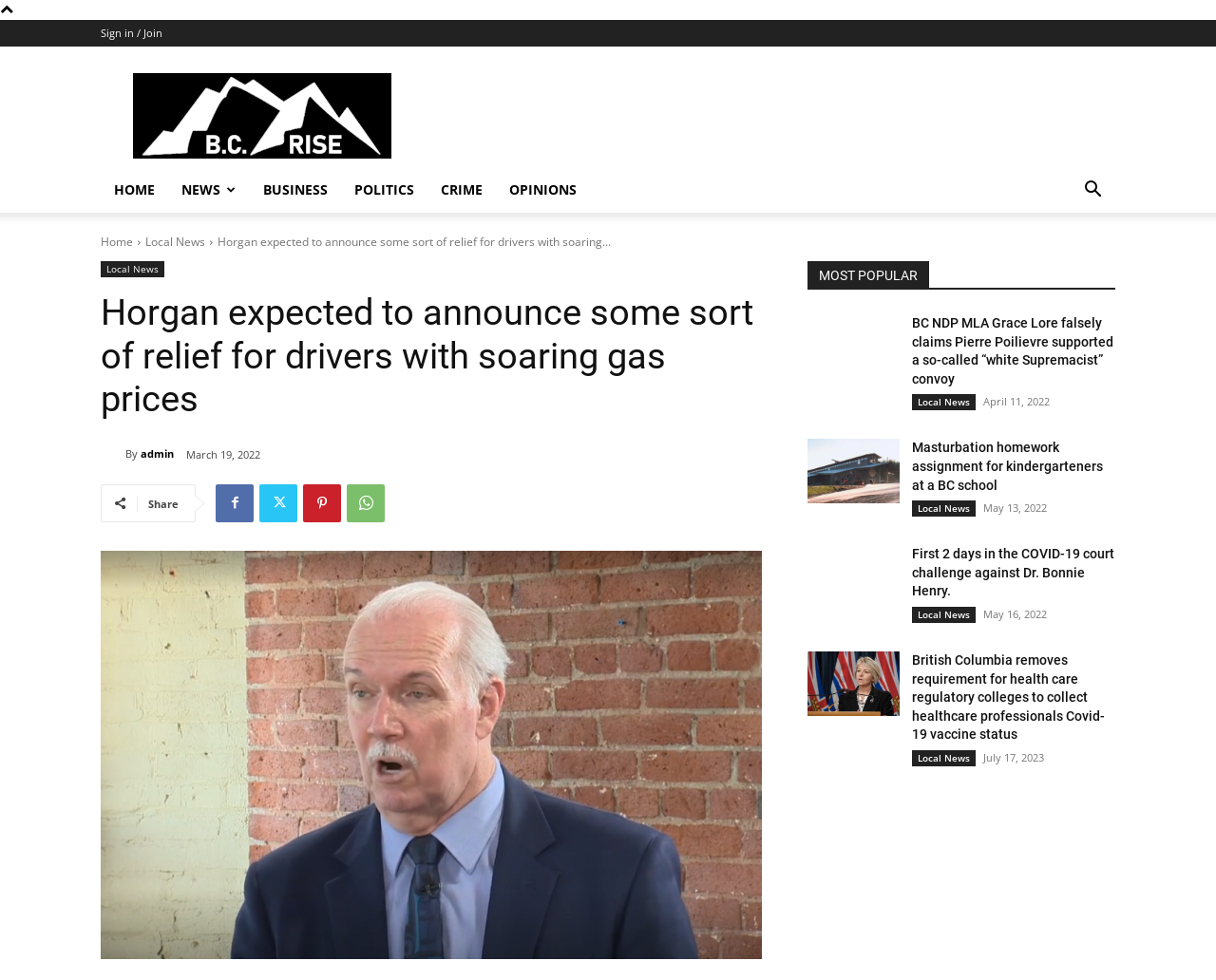Please locate the clickable area by providing the bounding box coordinates to follow this instruction: "View most popular news".

[0.664, 0.266, 0.917, 0.296]